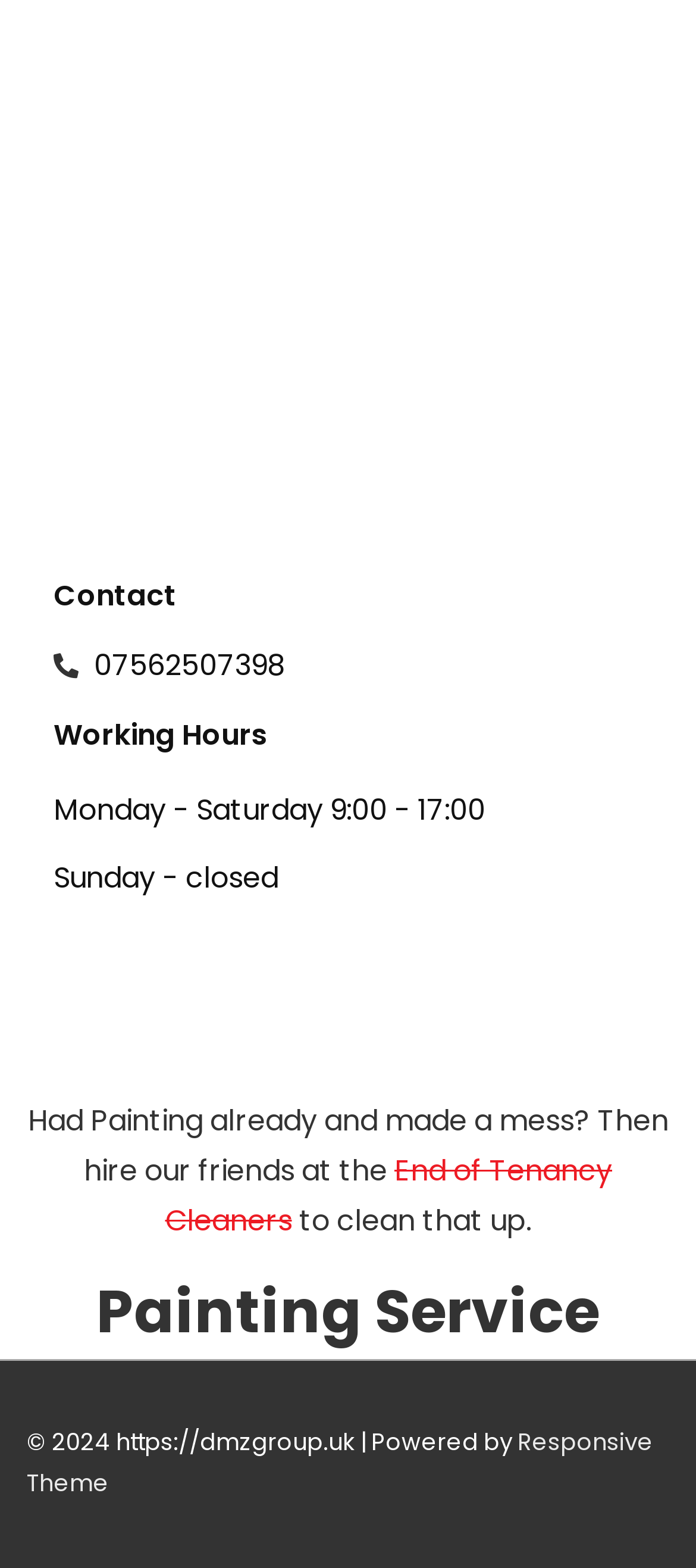Bounding box coordinates are specified in the format (top-left x, top-left y, bottom-right x, bottom-right y). All values are floating point numbers bounded between 0 and 1. Please provide the bounding box coordinate of the region this sentence describes: Menu

None